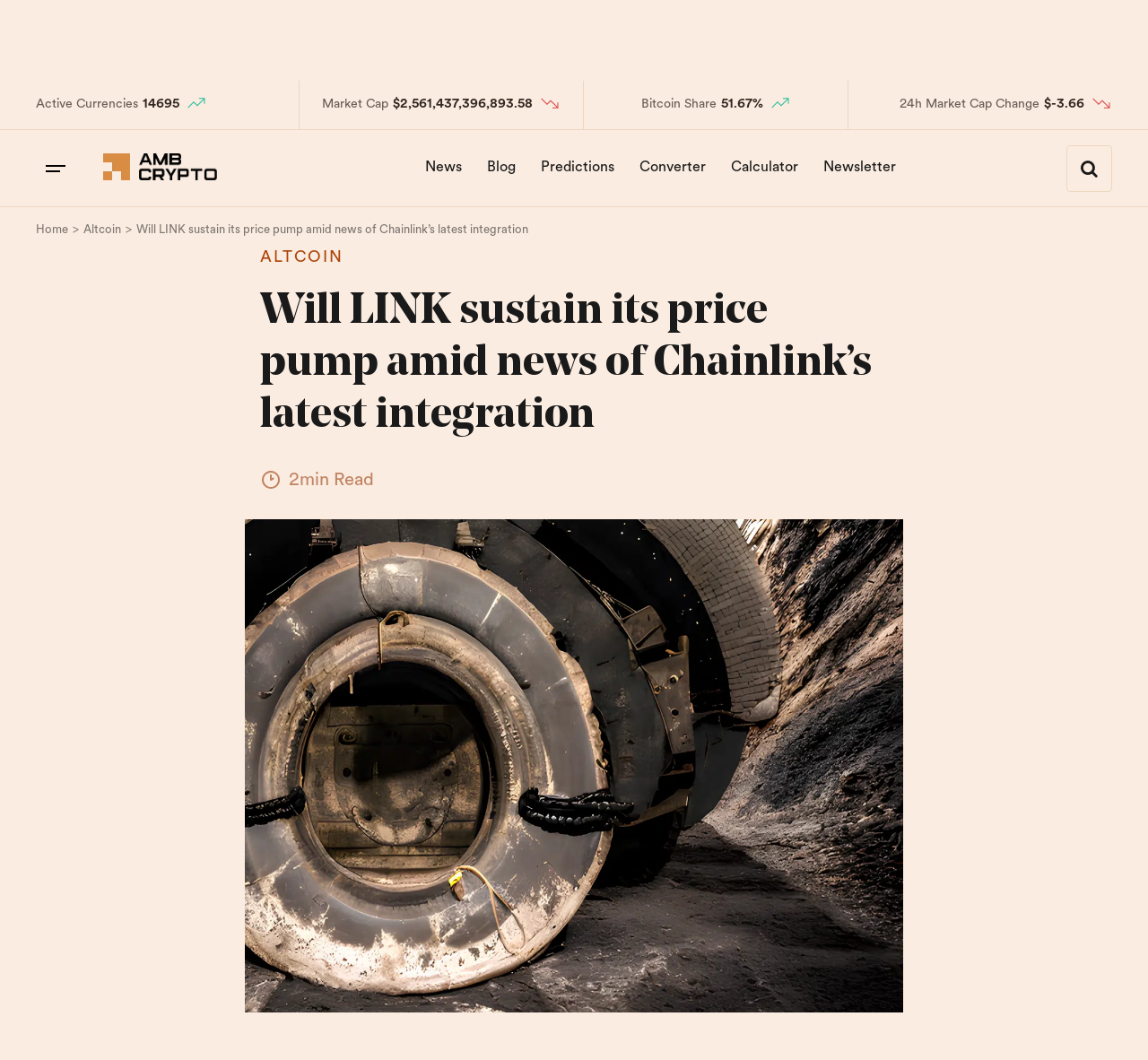What is the 24-hour market capitalization change of Chainlink?
Using the image provided, answer with just one word or phrase.

$-3.66